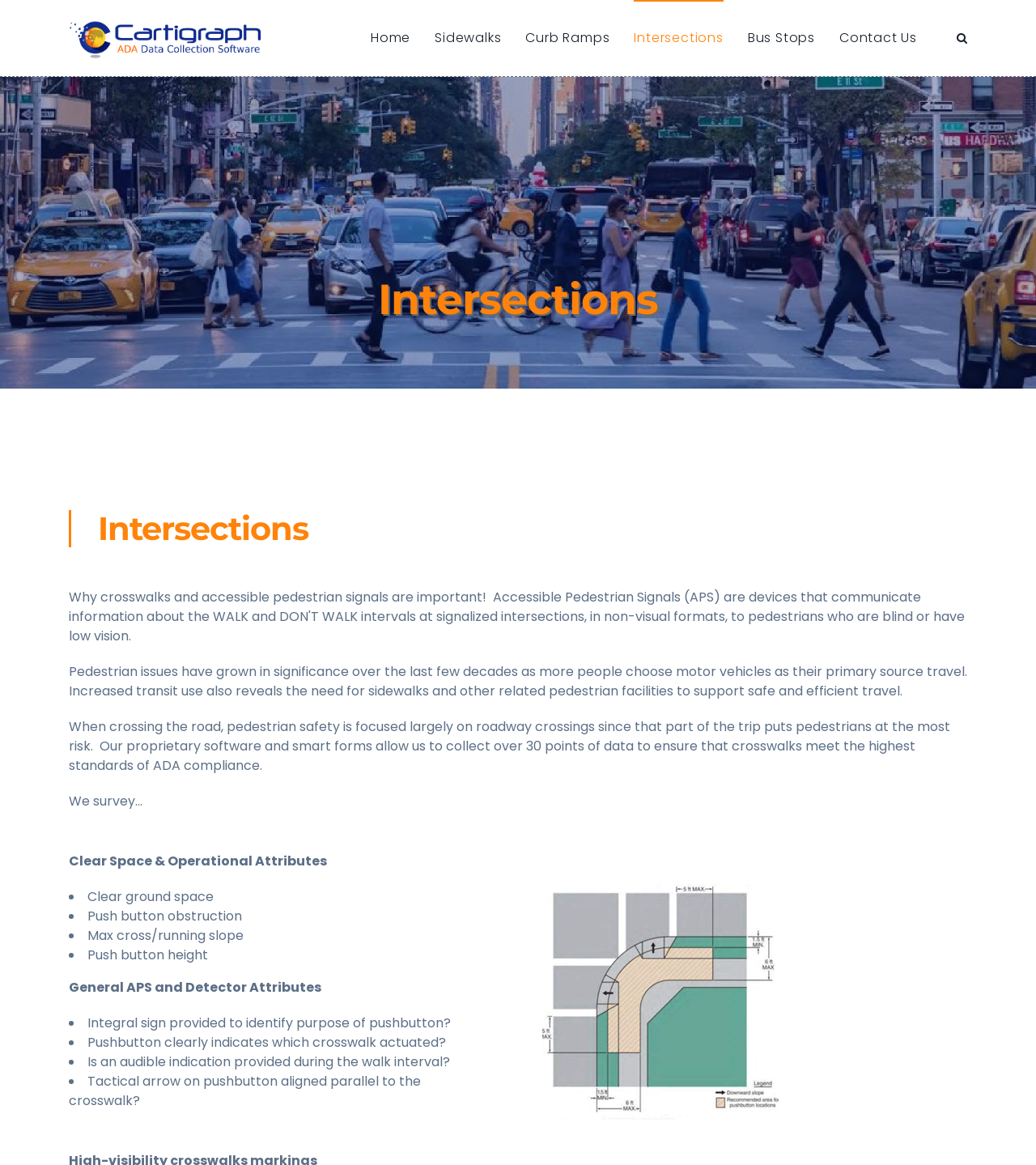Provide a short answer to the following question with just one word or phrase: What is the importance of sidewalks?

Support safe and efficient travel